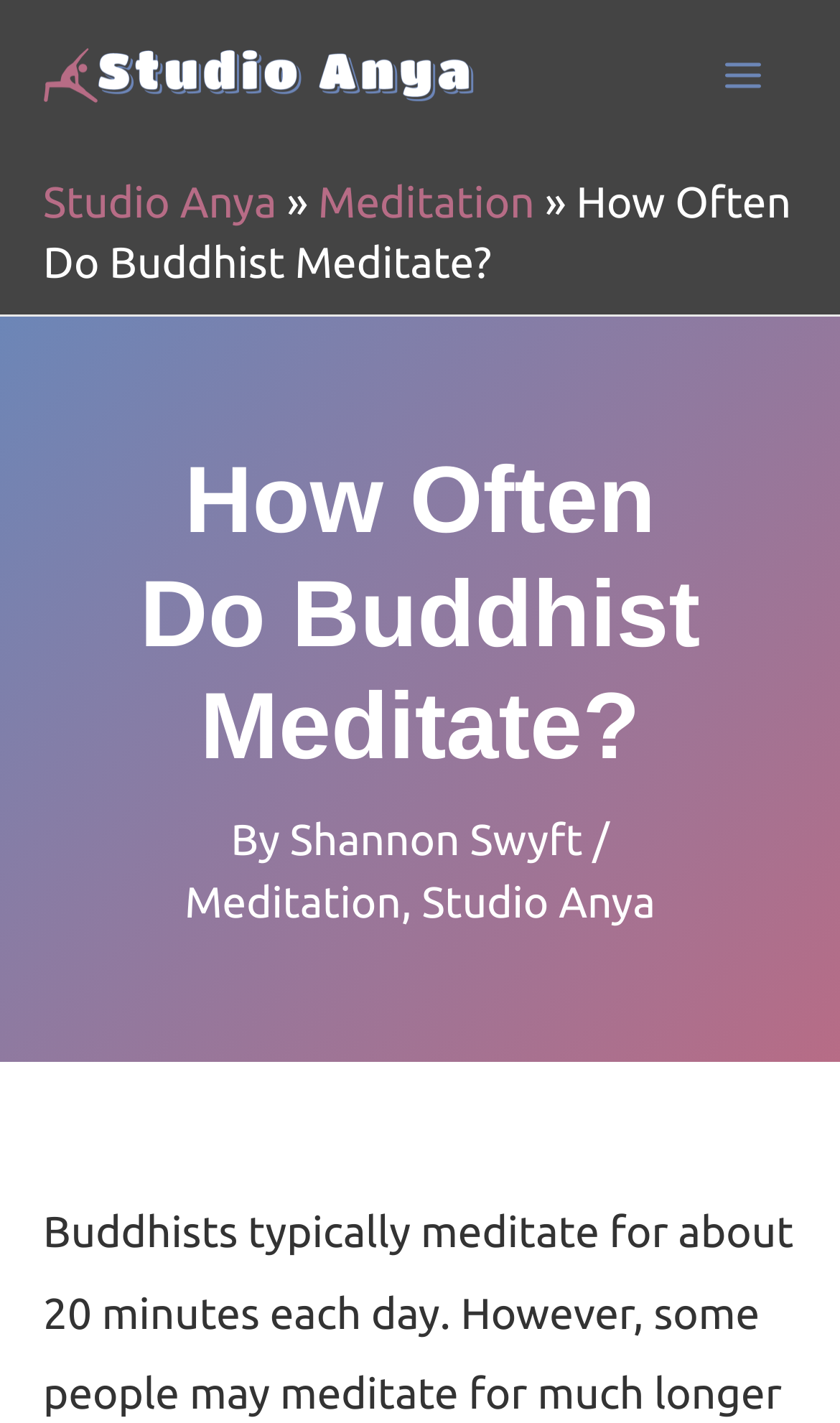Provide your answer in one word or a succinct phrase for the question: 
What is the name of the website?

Studio Anya